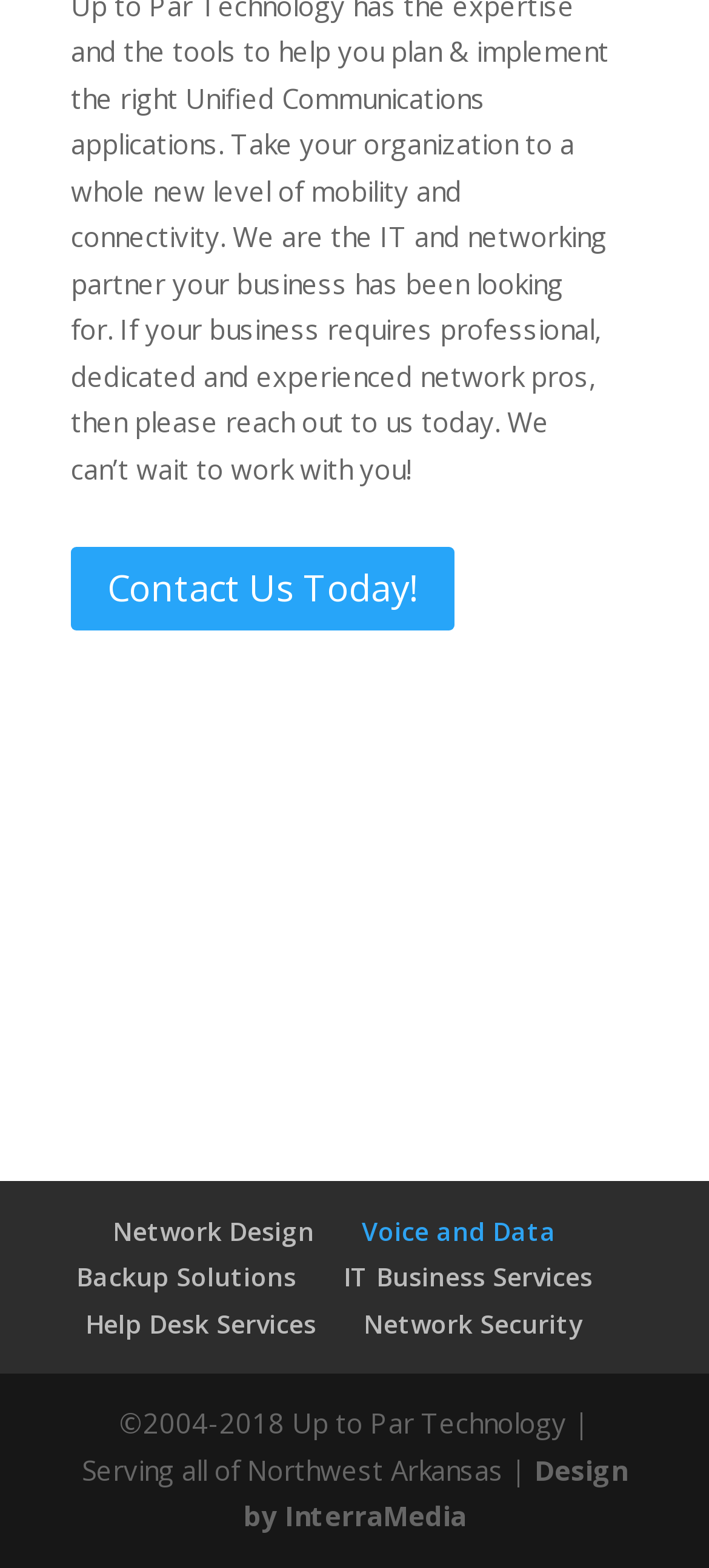Locate the bounding box coordinates for the element described below: "Backup Solutions". The coordinates must be four float values between 0 and 1, formatted as [left, top, right, bottom].

[0.108, 0.803, 0.418, 0.825]